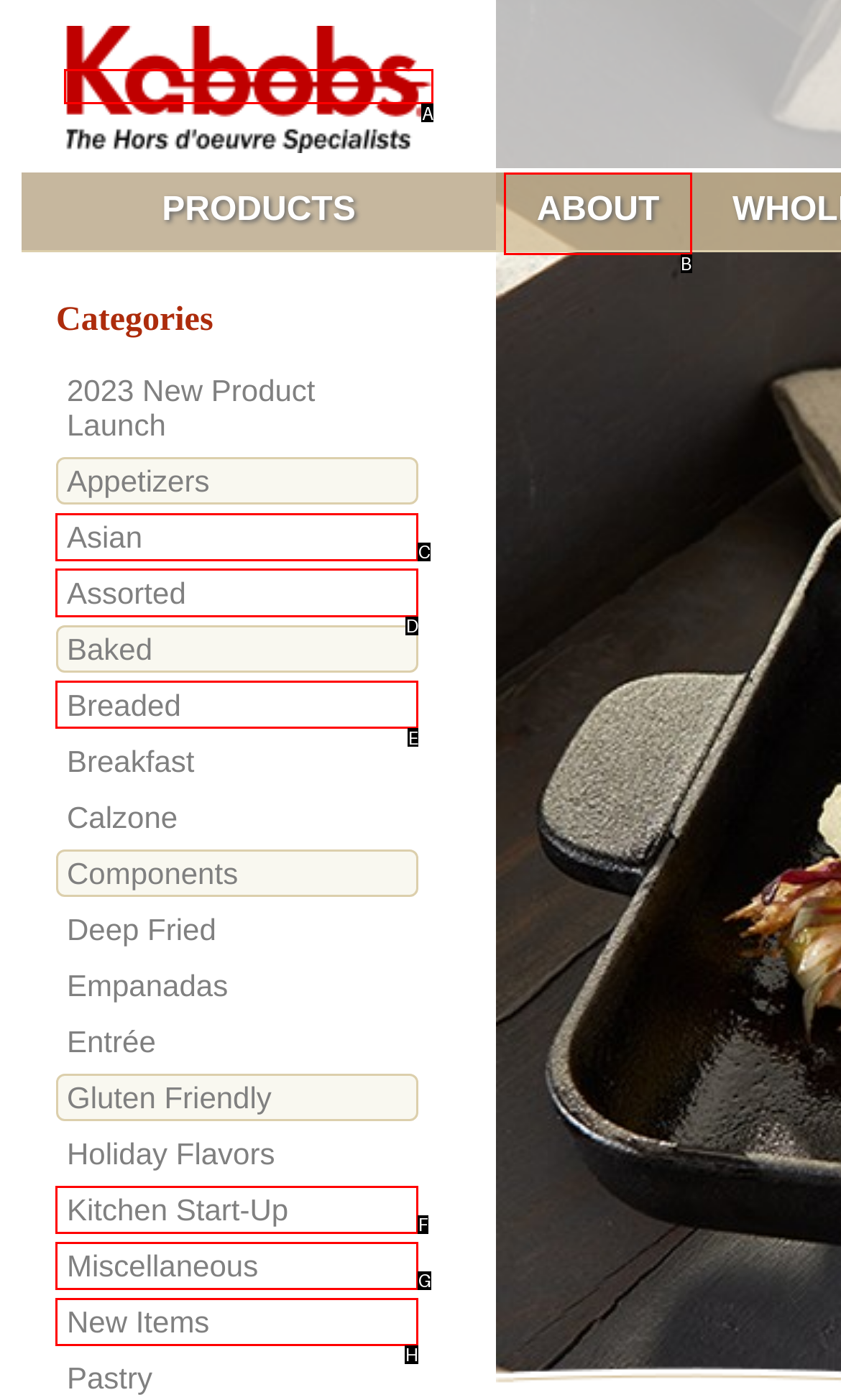Determine which HTML element matches the given description: title="Kabobs". Provide the corresponding option's letter directly.

A